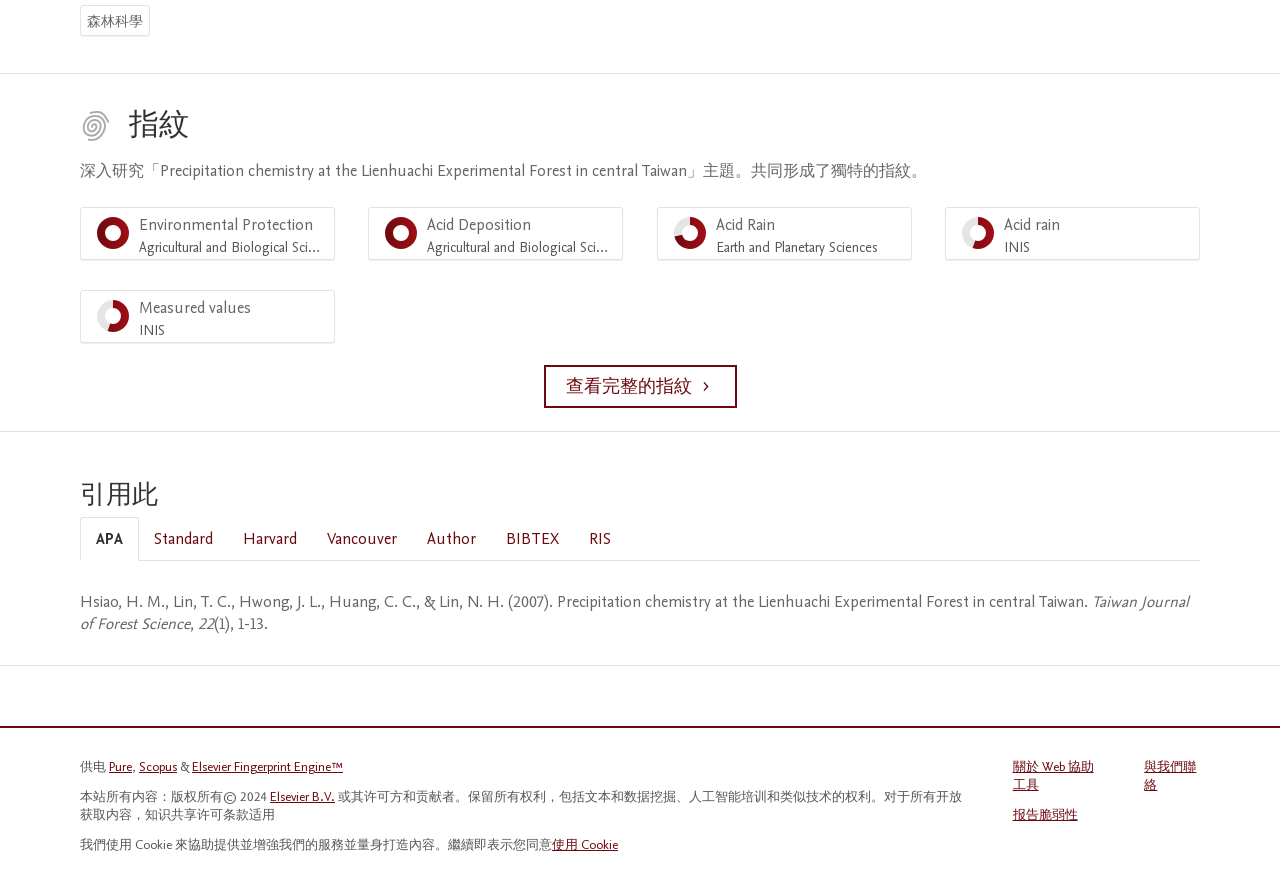Determine the bounding box coordinates of the clickable region to execute the instruction: "Sign up for the newsletter". The coordinates should be four float numbers between 0 and 1, denoted as [left, top, right, bottom].

None